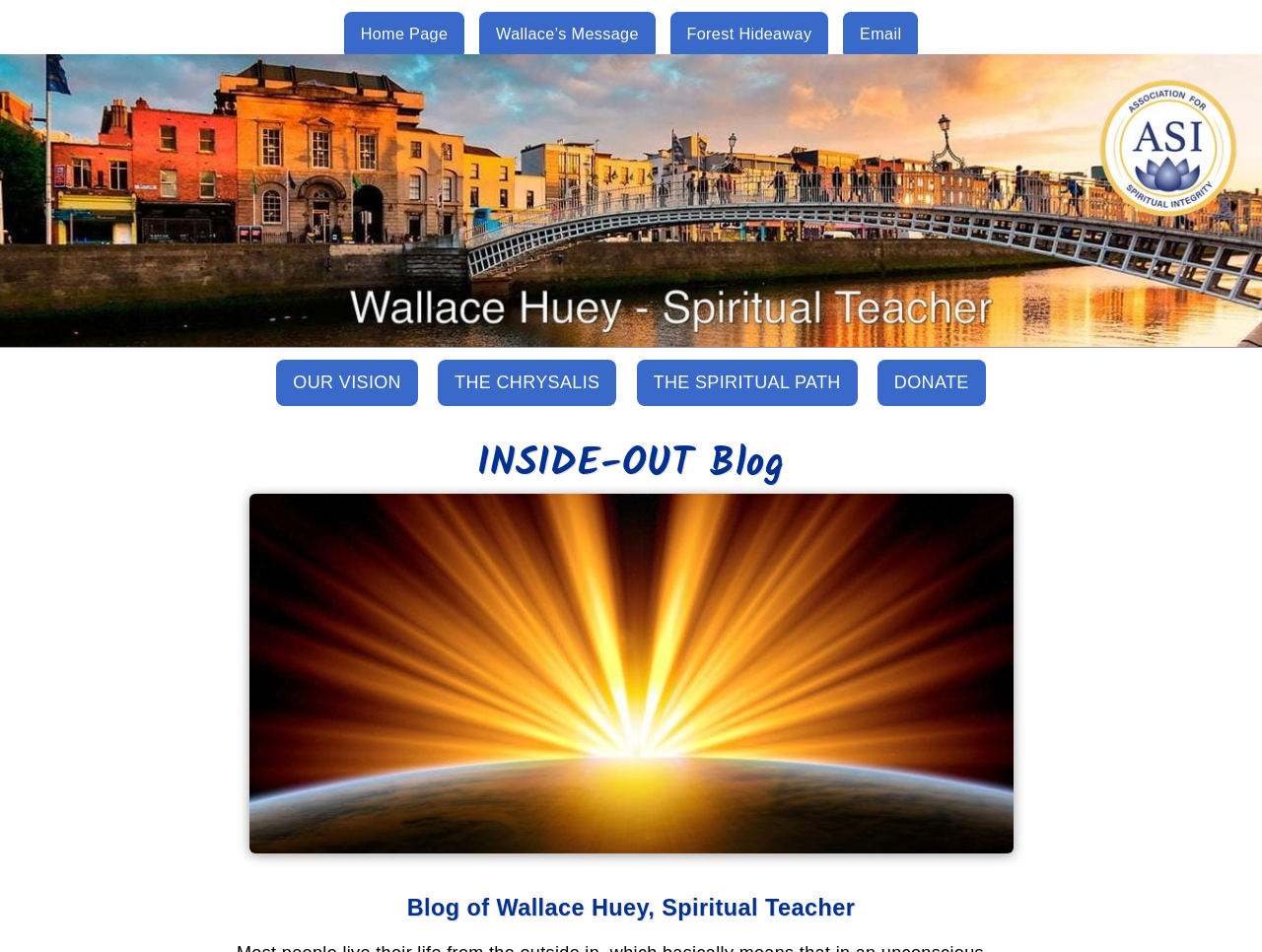Offer a thorough description of the webpage.

This webpage is a blog titled "INSIDE-OUT: Blog of Trans4mind founders - Peter Shepherd & Wallace Huey". At the top, there are five links in a row, including "Home Page", "Wallace’s Message", "Forest Hideaway", and "Email". These links are positioned horizontally, with "Home Page" on the left and "Email" on the right. 

Below these links, there is a large image that spans the entire width of the page, showing Wallace Huey standing on Dublin's Hapenny Bridge. 

Underneath the image, there are five more links, including "OUR VISION", "THE CHRYSALIS", "THE SPIRITUAL PATH", and "DONATE". These links are also positioned horizontally, with "OUR VISION" on the left and "DONATE" on the right. 

On the left side of the page, there is a heading that reads "INSIDE-OUT Blog", and below it, there is a large image of the "inside-out" logo. 

At the very bottom of the page, there is another heading that reads "Blog of Wallace Huey, Spiritual Teacher".